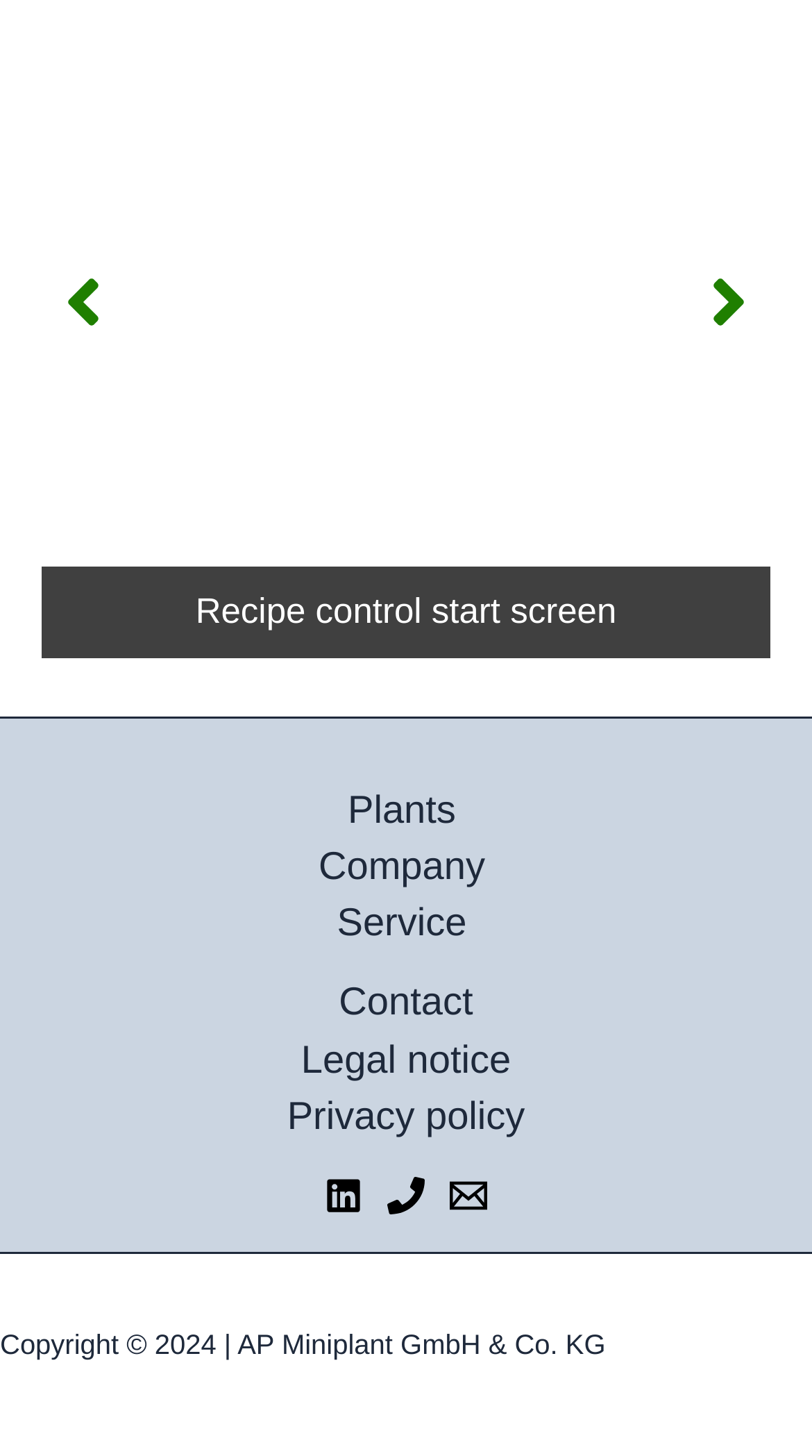Please find the bounding box coordinates of the section that needs to be clicked to achieve this instruction: "View the 'Copyright' information".

[0.0, 0.913, 0.292, 0.934]